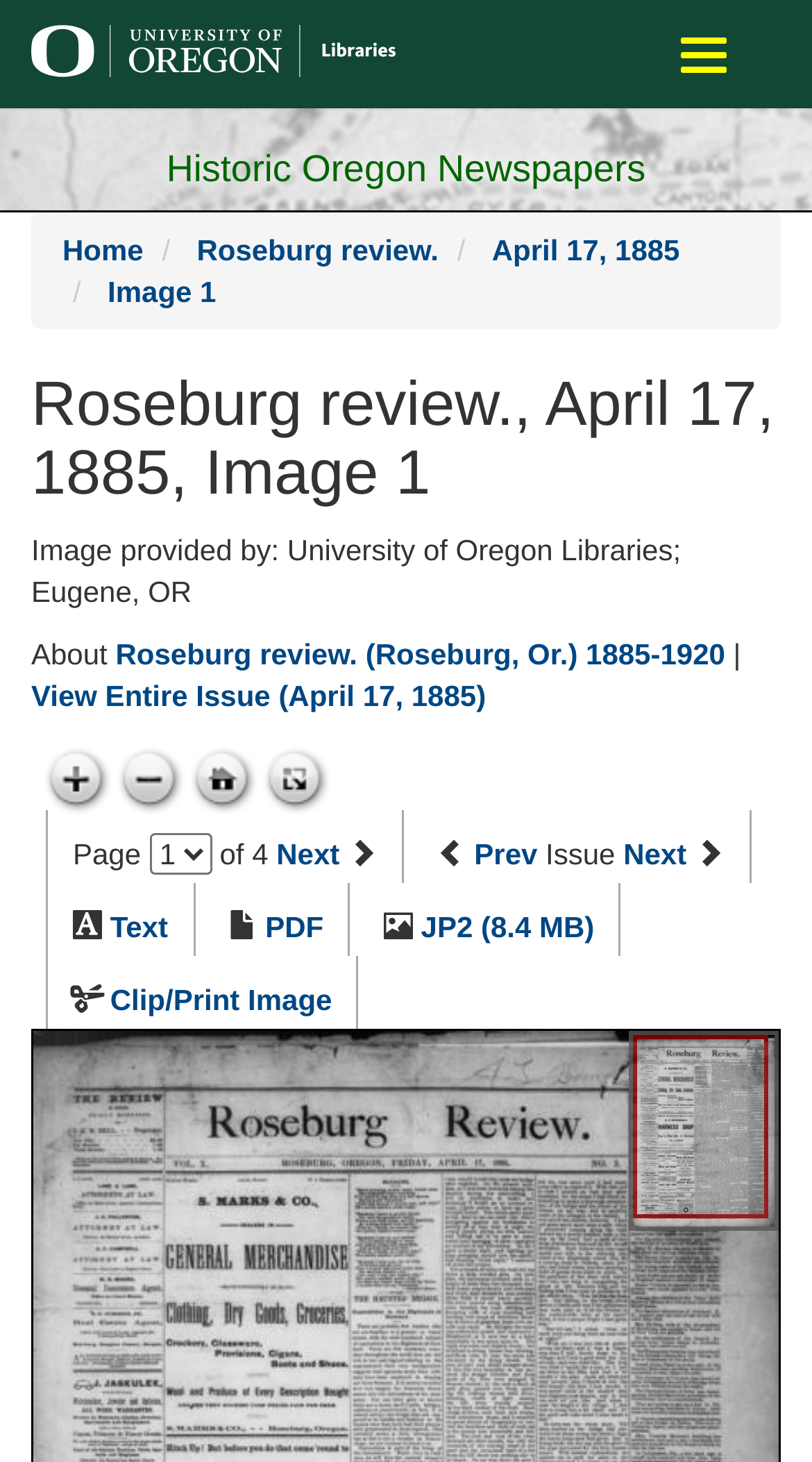Use a single word or phrase to answer the following:
What are the available formats to view the image?

Text, PDF, JP2